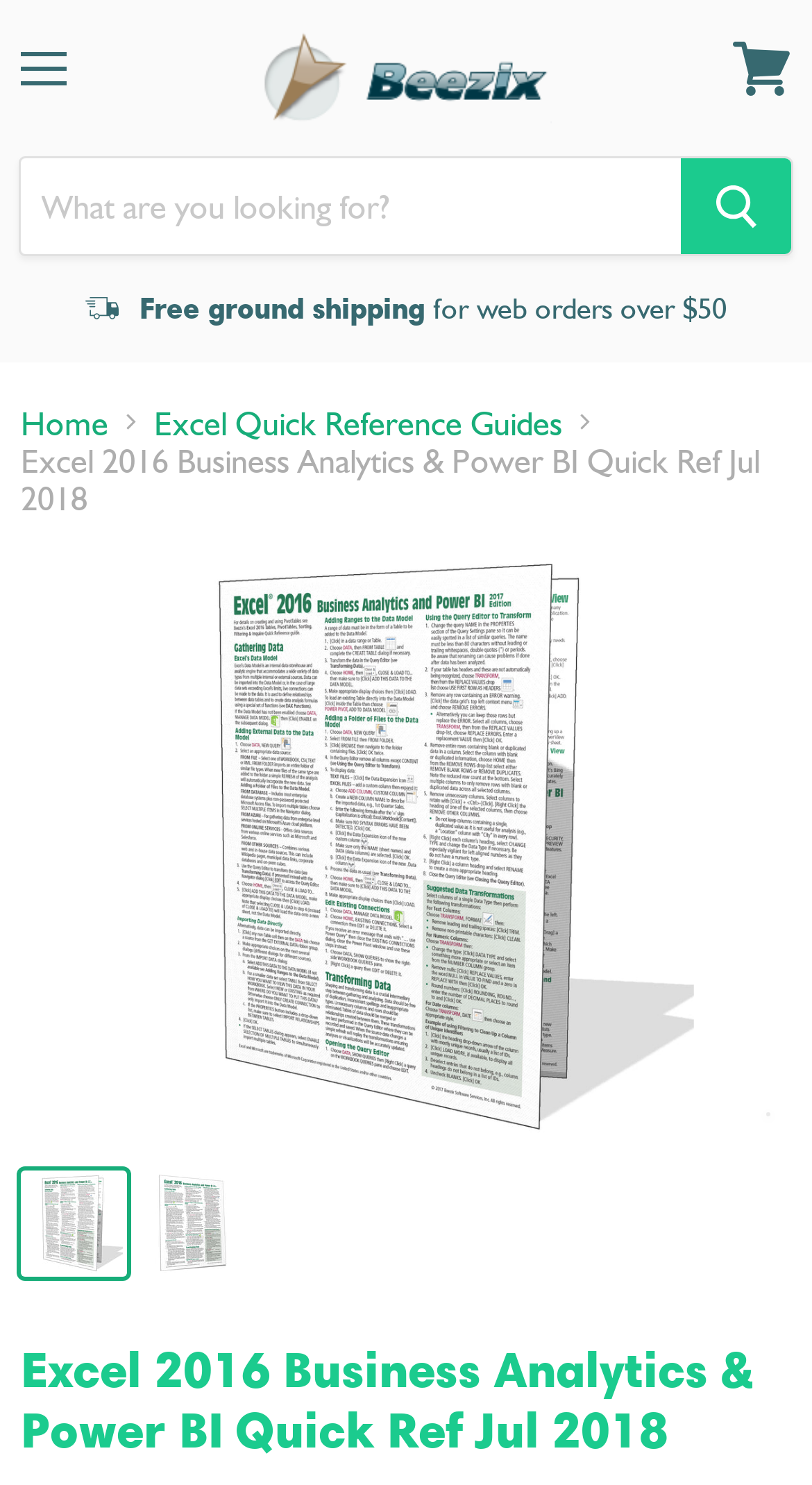Extract the bounding box coordinates for the described element: "Search". The coordinates should be represented as four float numbers between 0 and 1: [left, top, right, bottom].

None